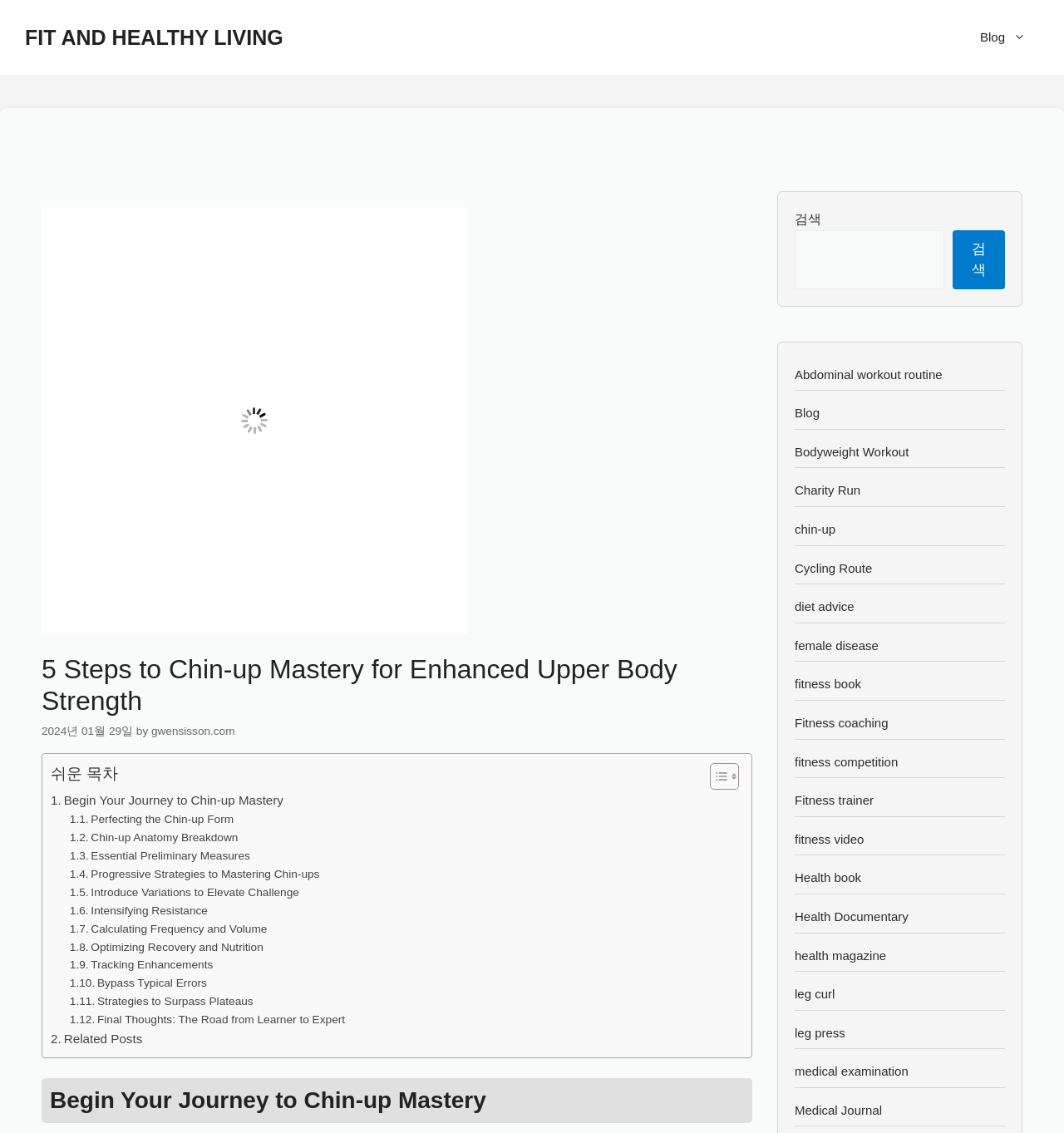Could you specify the bounding box coordinates for the clickable section to complete the following instruction: "Search for something"?

[0.747, 0.203, 0.888, 0.255]